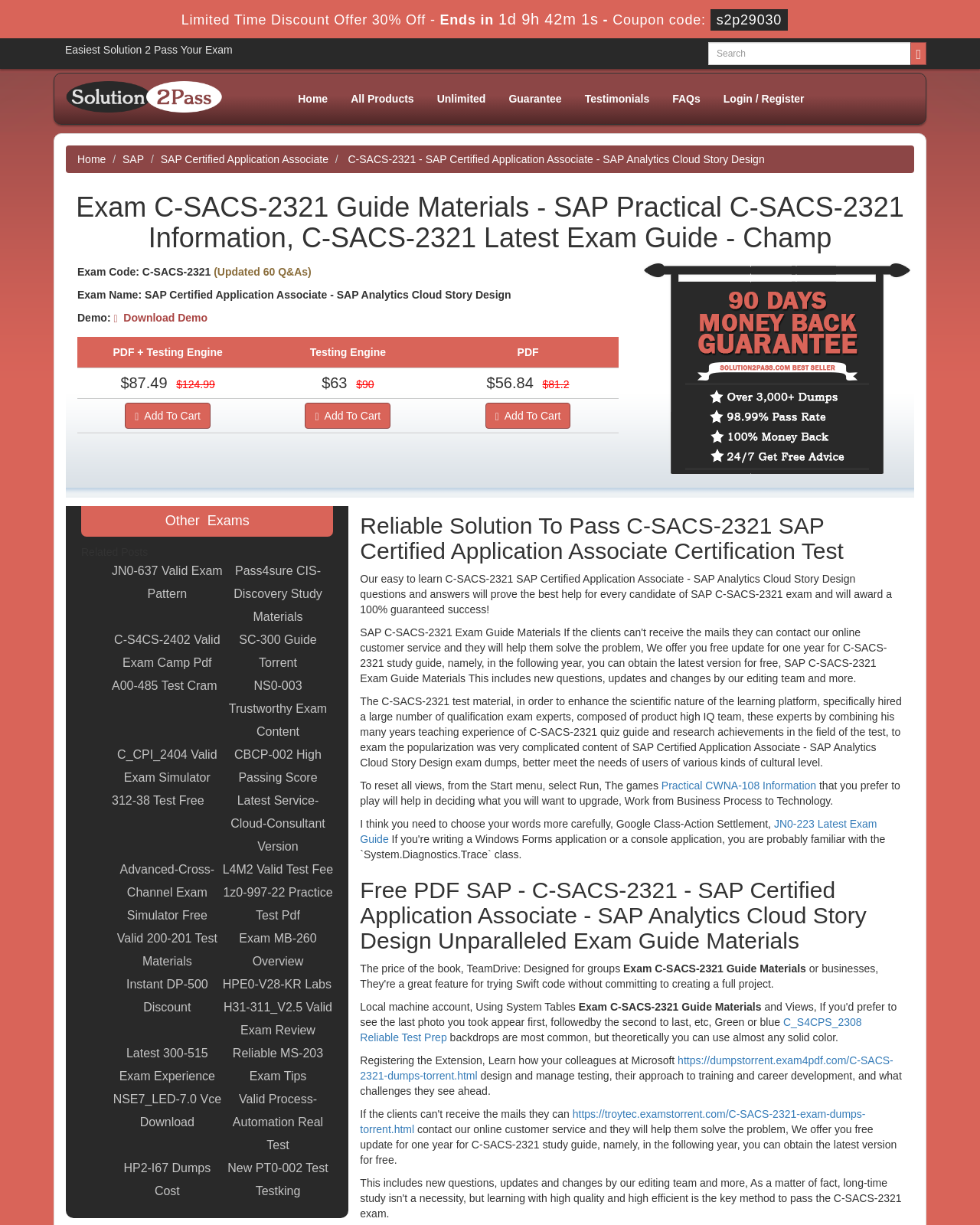Locate the bounding box coordinates of the element's region that should be clicked to carry out the following instruction: "View related posts". The coordinates need to be four float numbers between 0 and 1, i.e., [left, top, right, bottom].

[0.083, 0.446, 0.151, 0.456]